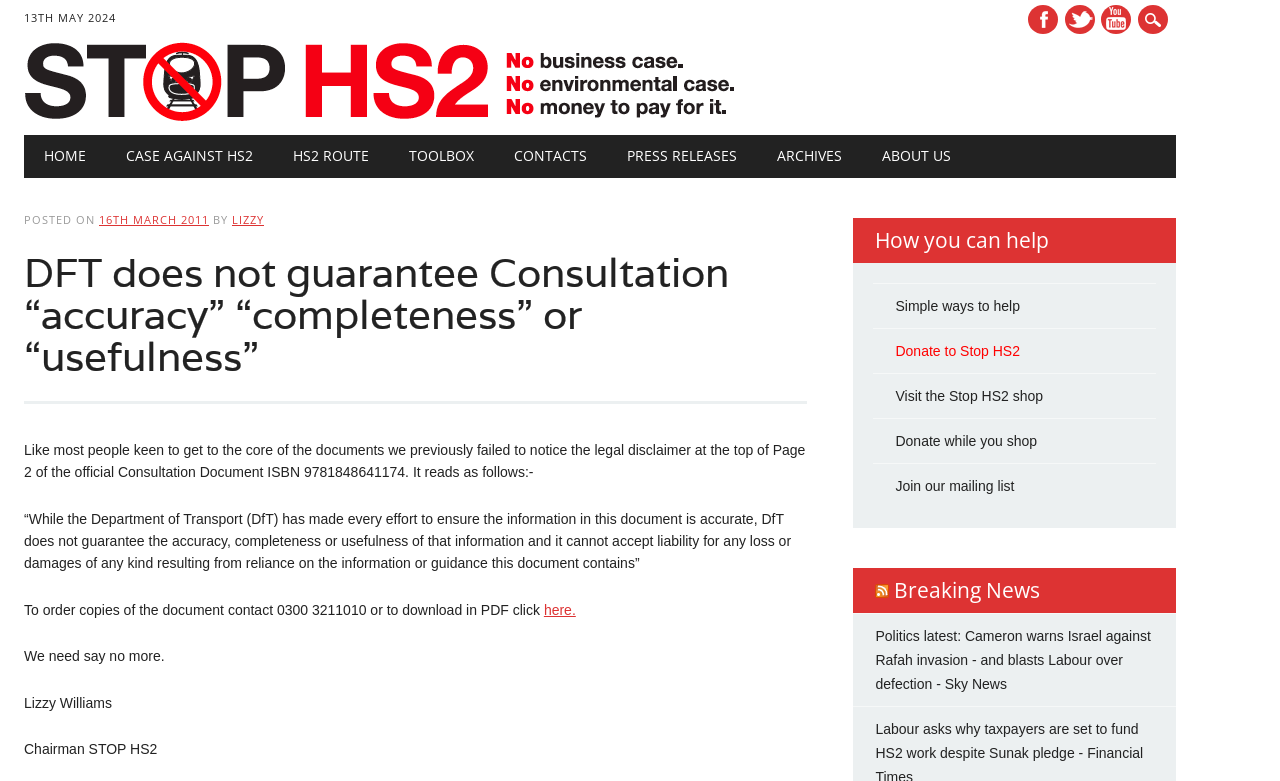For the given element description About Us, determine the bounding box coordinates of the UI element. The coordinates should follow the format (top-left x, top-left y, bottom-right x, bottom-right y) and be within the range of 0 to 1.

[0.673, 0.173, 0.759, 0.228]